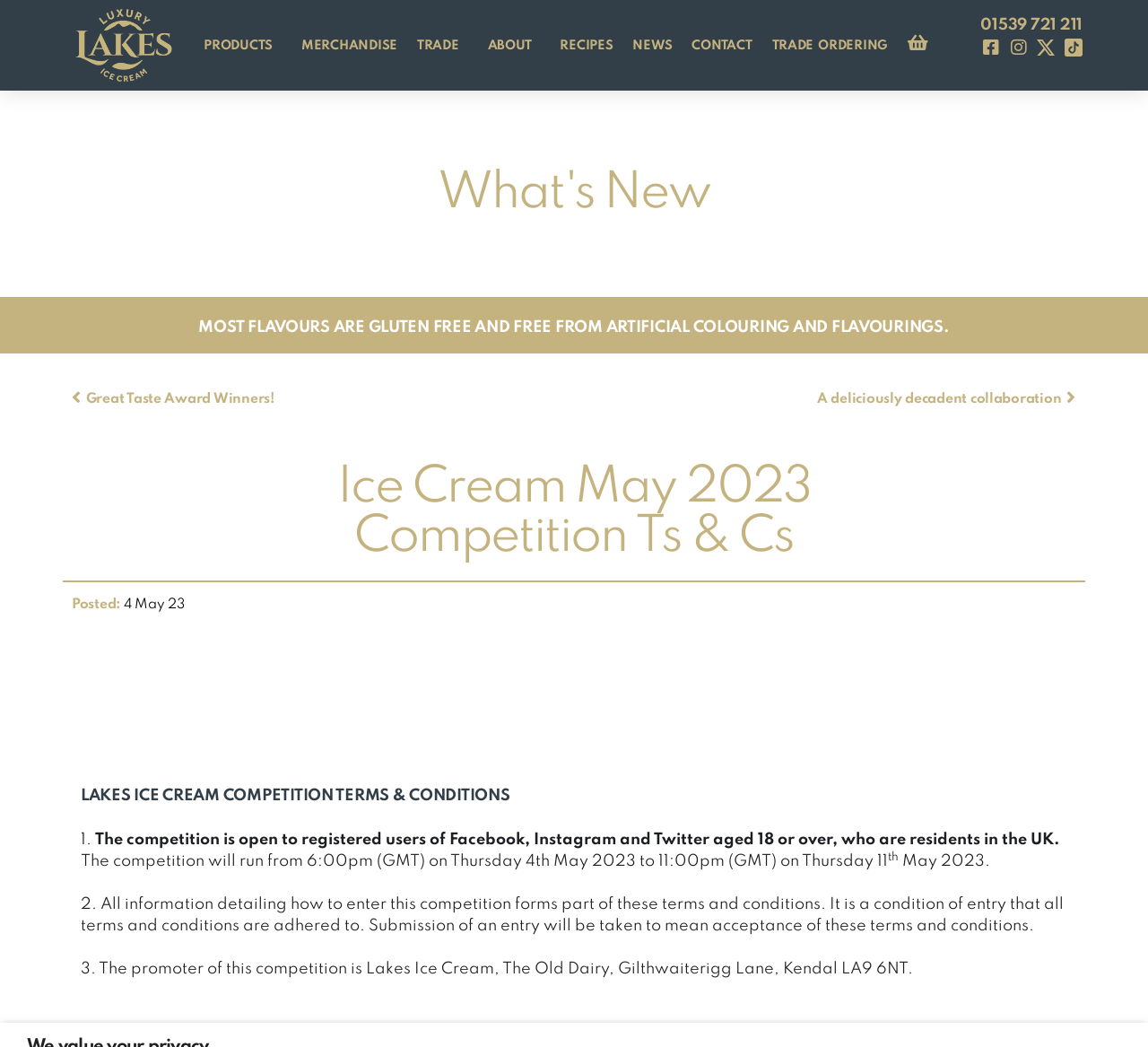Find the bounding box coordinates of the clickable area required to complete the following action: "Contact National Bath".

None